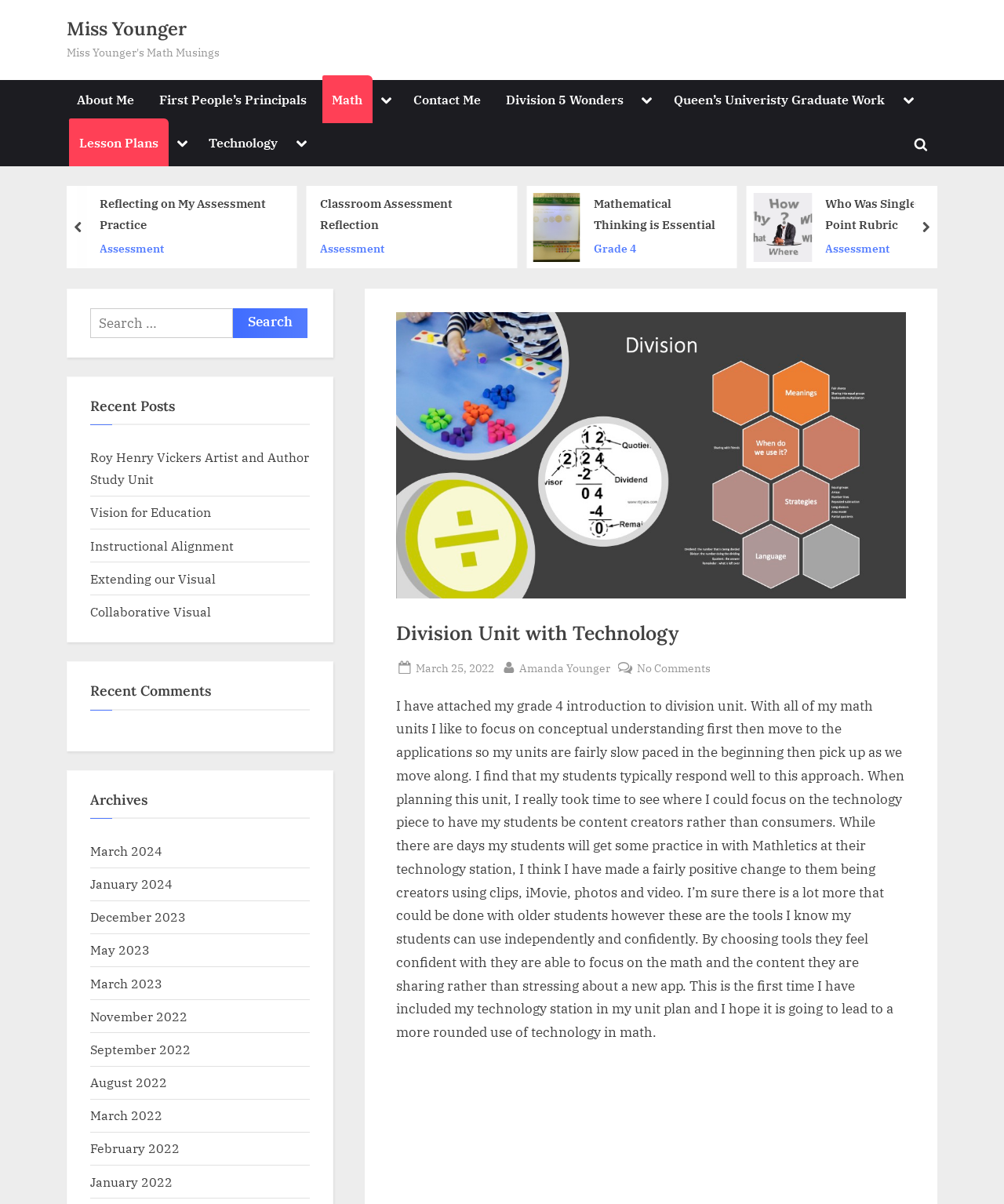Identify the bounding box of the HTML element described here: "Assessment". Provide the coordinates as four float numbers between 0 and 1: [left, top, right, bottom].

[0.698, 0.34, 0.885, 0.375]